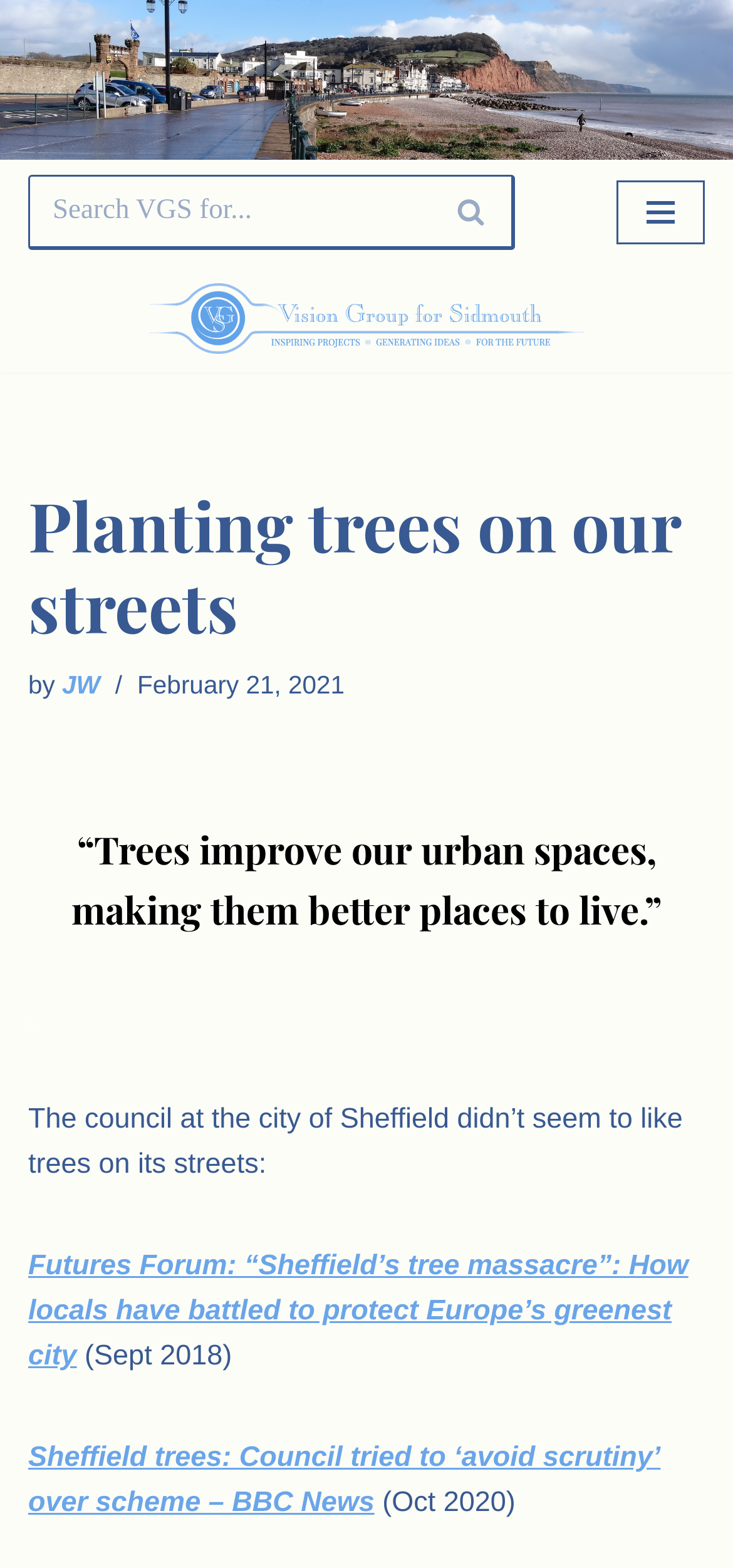What is the date of the article?
Please give a detailed and elaborate answer to the question.

The date of the article can be found by looking at the time element which contains the text 'February 21, 2021'.